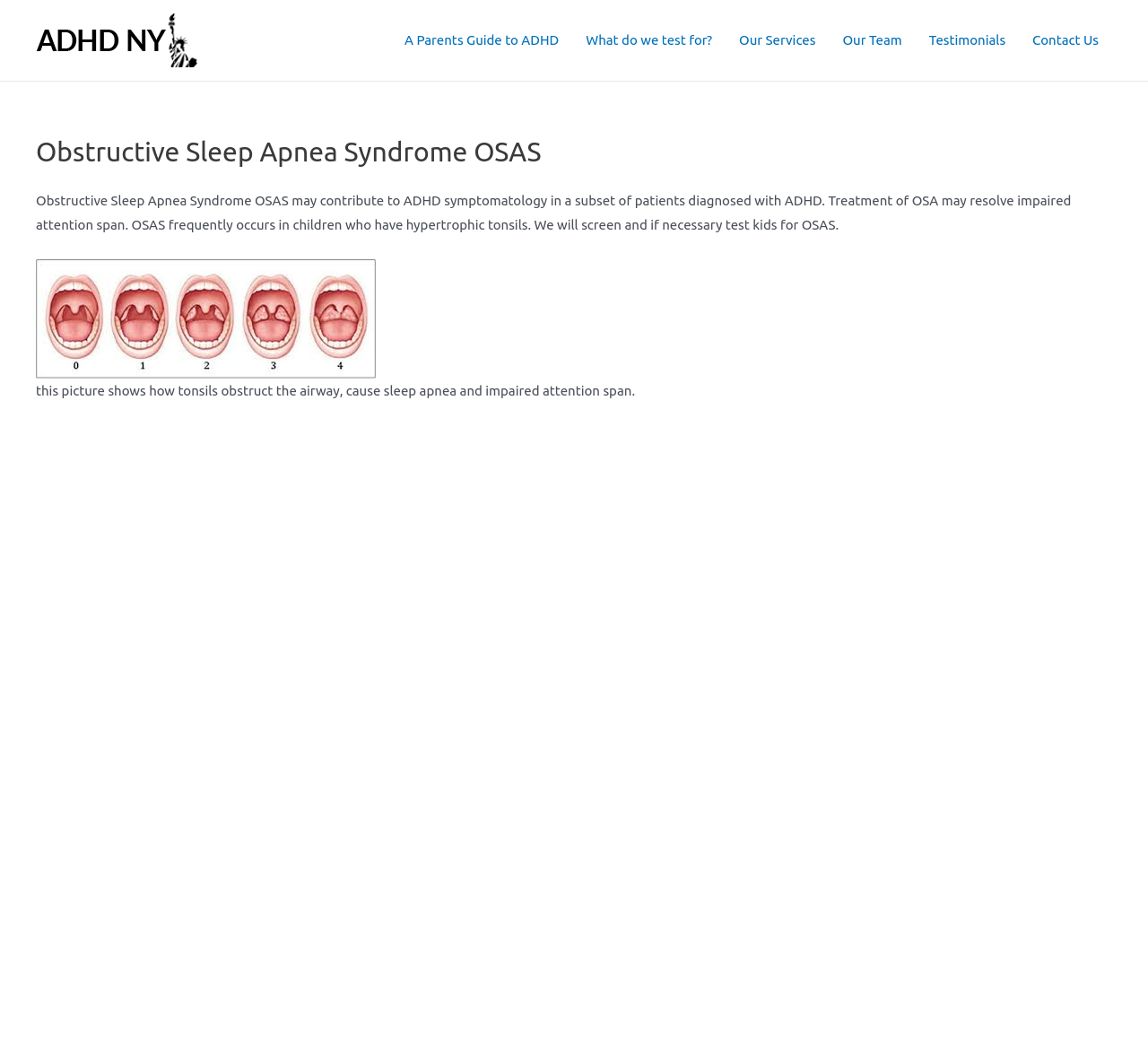Determine the primary headline of the webpage.

Obstructive Sleep Apnea Syndrome OSAS